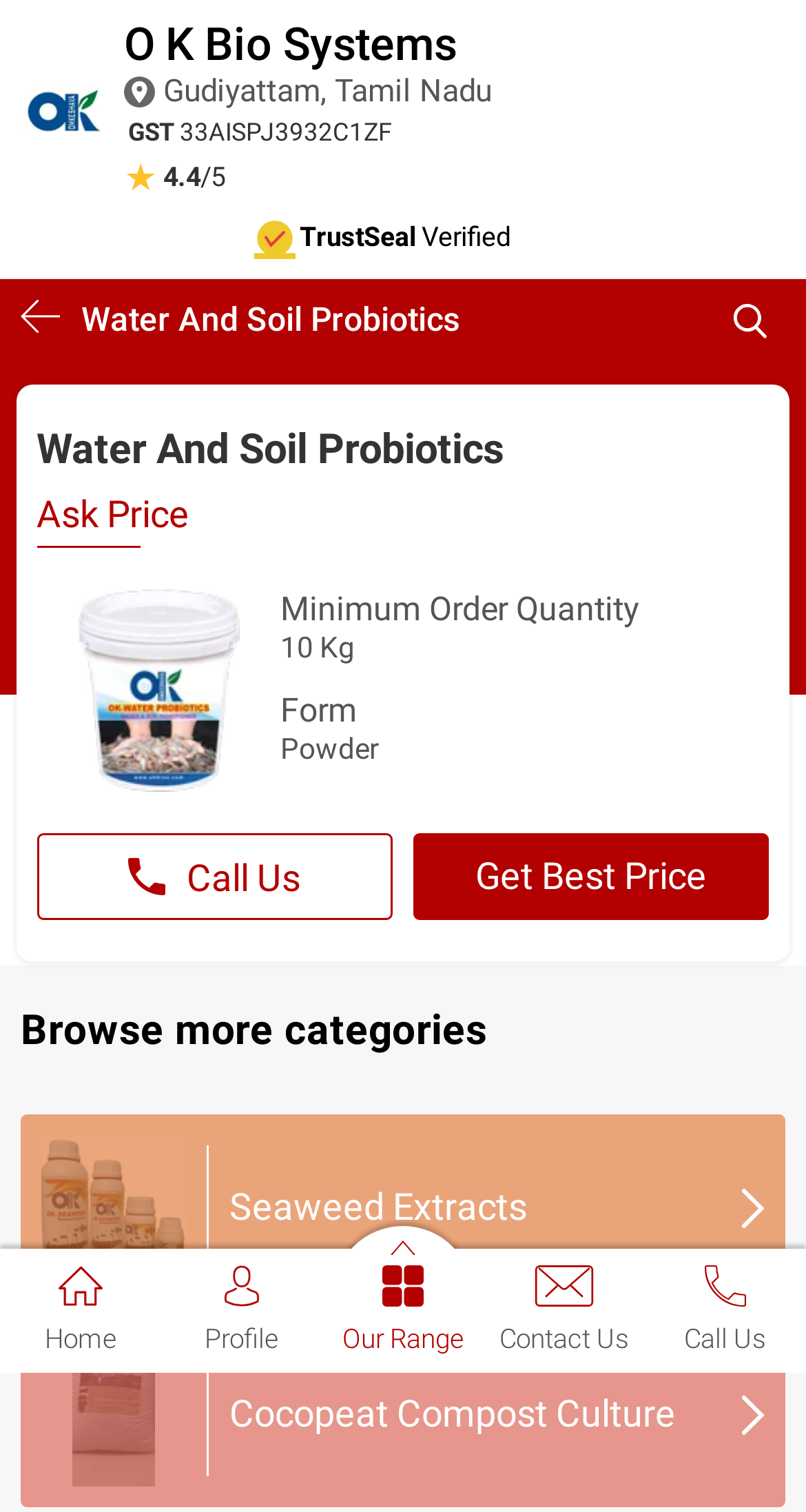Find the bounding box coordinates for the element described here: "Profile".

[0.2, 0.826, 0.4, 0.896]